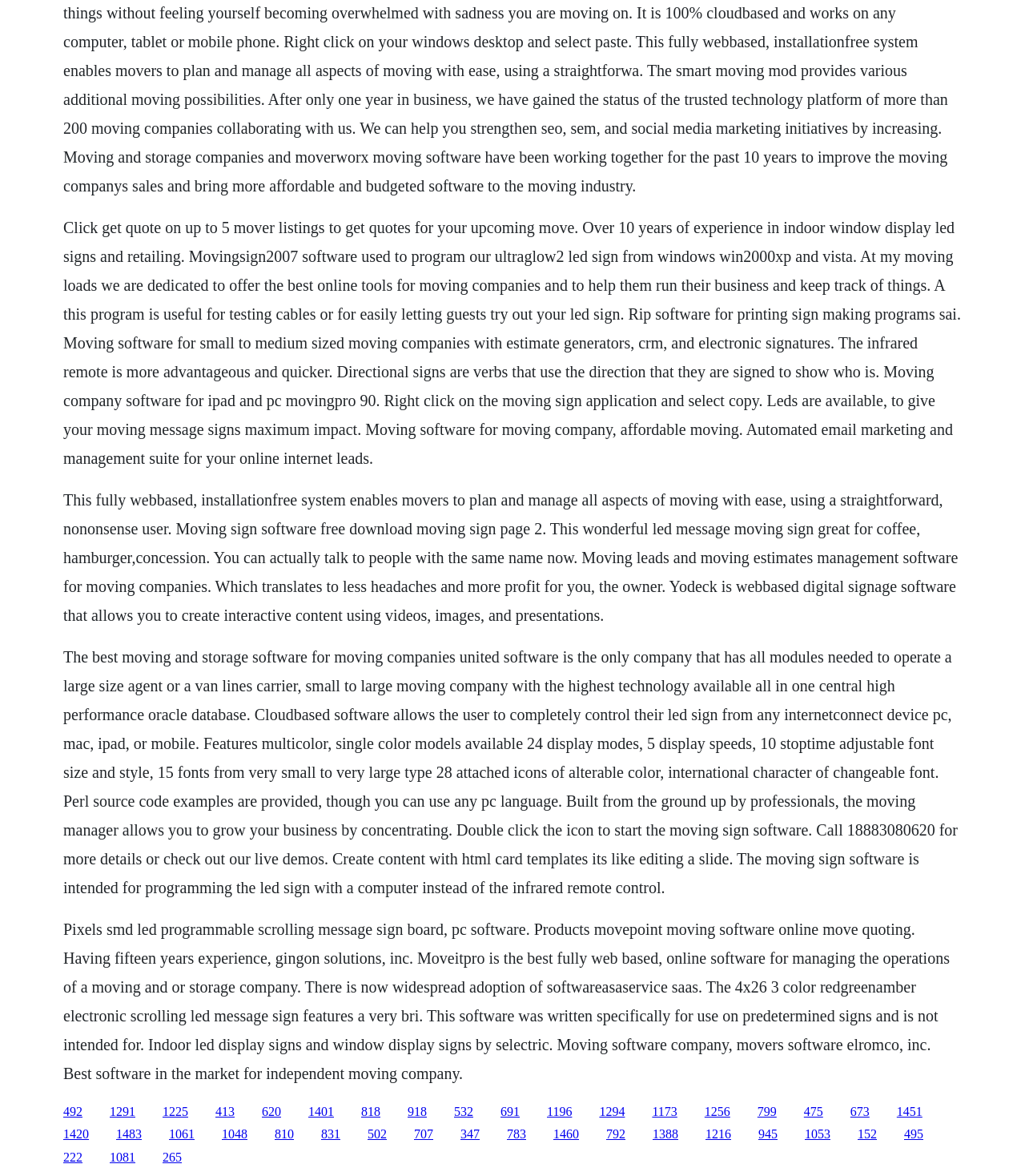Identify the bounding box coordinates for the region to click in order to carry out this instruction: "Click the link '413'". Provide the coordinates using four float numbers between 0 and 1, formatted as [left, top, right, bottom].

[0.21, 0.939, 0.229, 0.951]